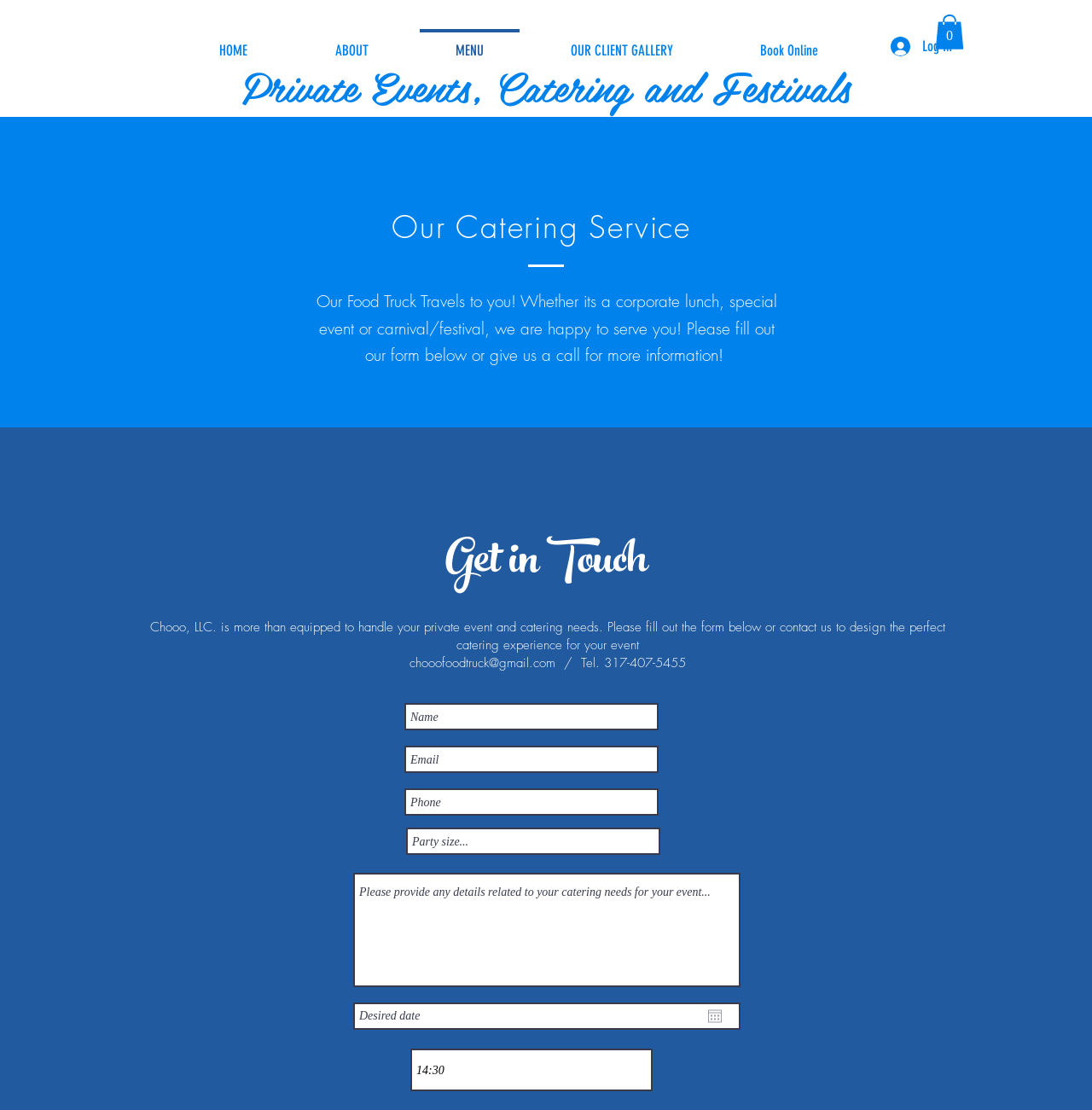Could you find the bounding box coordinates of the clickable area to complete this instruction: "Click the Log In button"?

[0.805, 0.029, 0.883, 0.056]